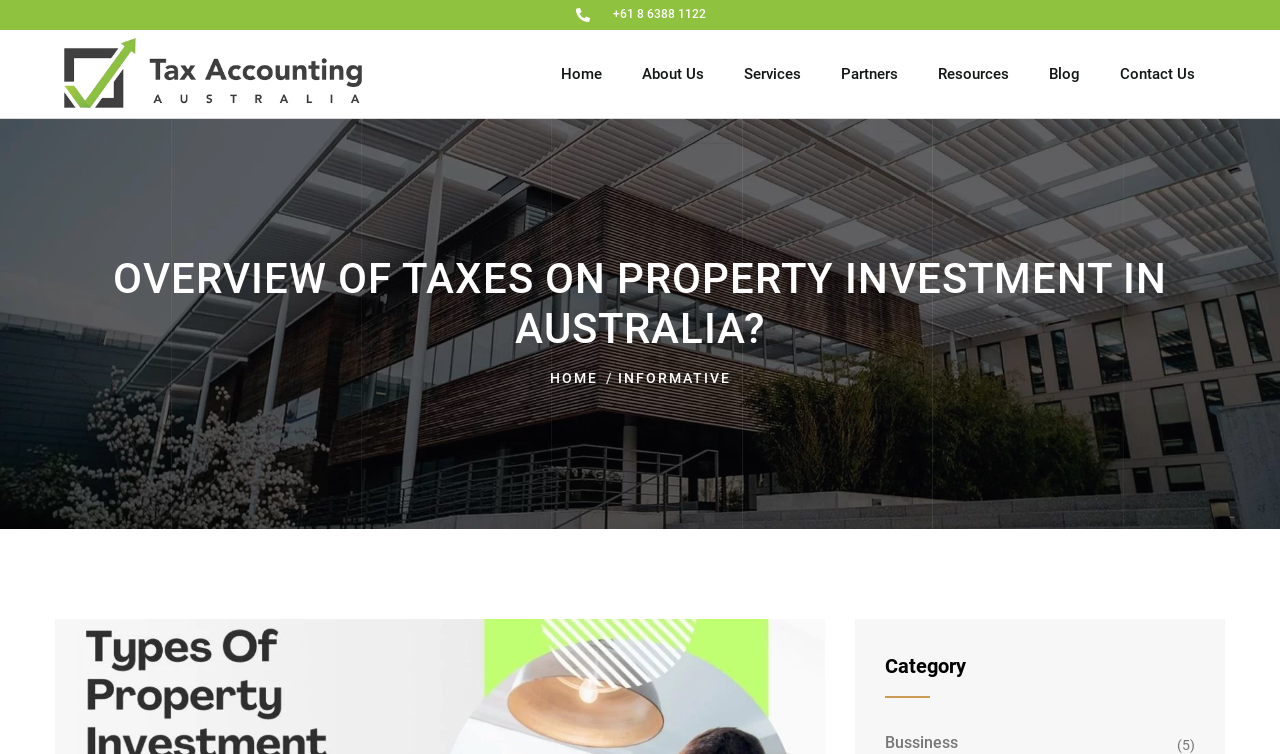What is the phone number displayed on the webpage?
Relying on the image, give a concise answer in one word or a brief phrase.

+61 8 6388 1122